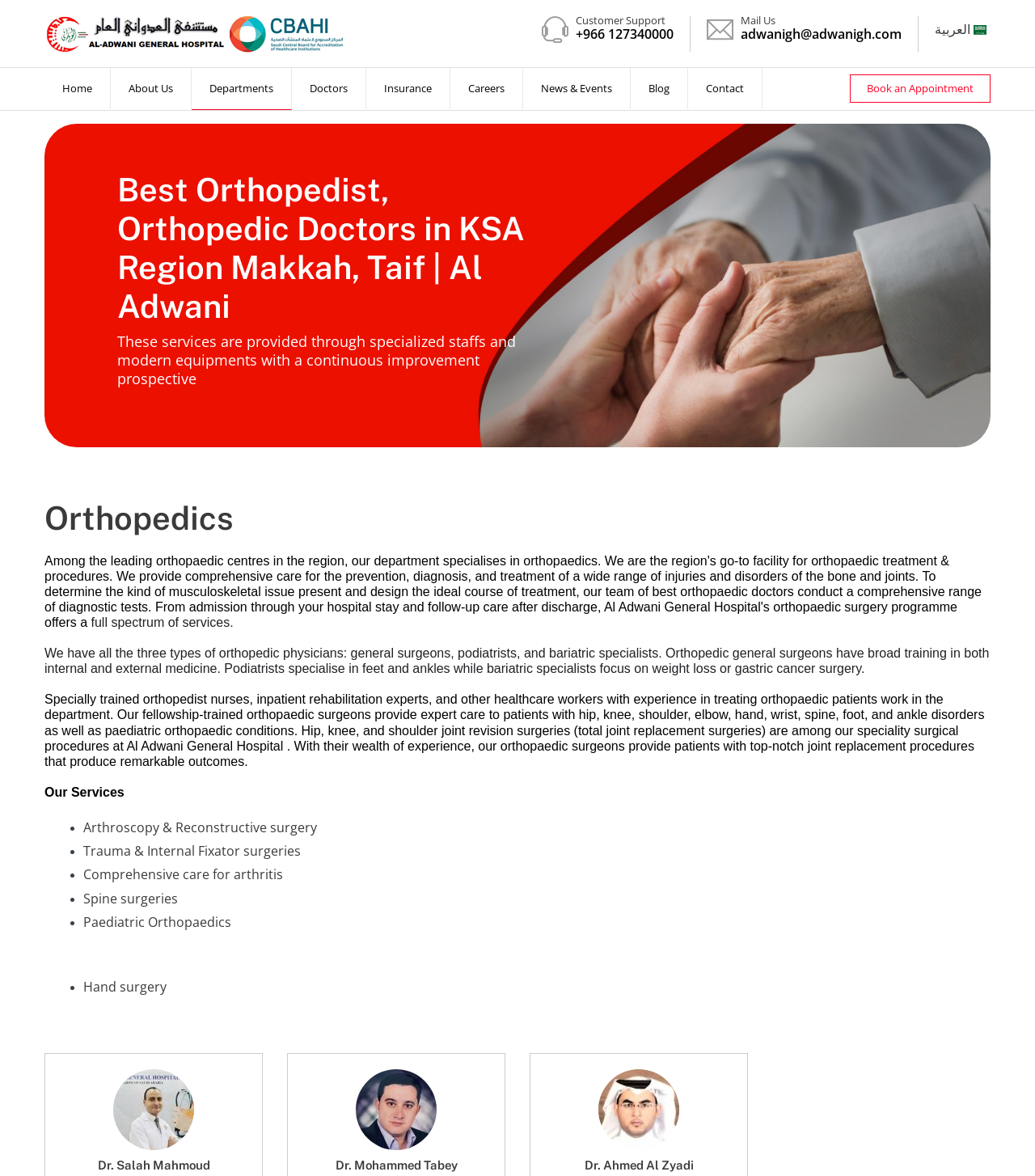Pinpoint the bounding box coordinates of the area that should be clicked to complete the following instruction: "Book an appointment". The coordinates must be given as four float numbers between 0 and 1, i.e., [left, top, right, bottom].

[0.075, 0.056, 0.465, 0.089]